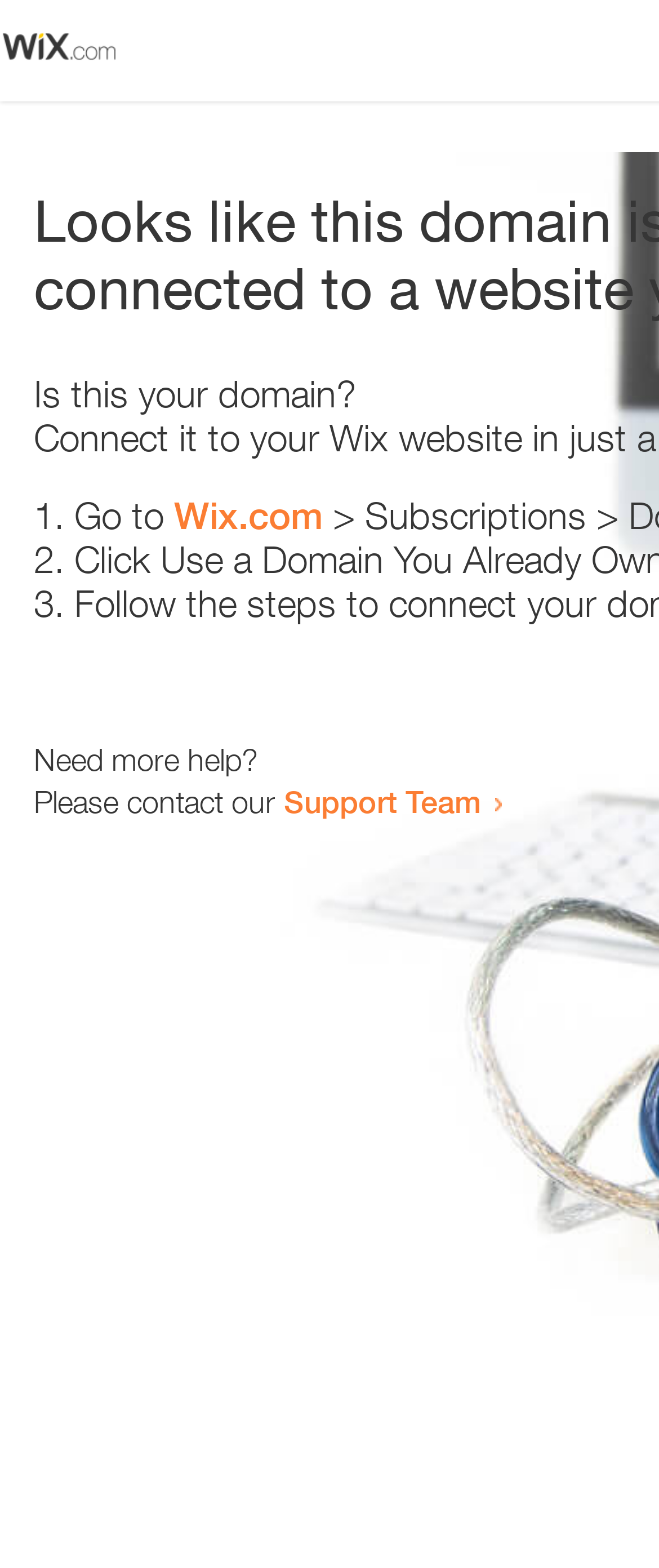Use a single word or phrase to answer the question:
What is the link text at the bottom of the webpage?

Support Team